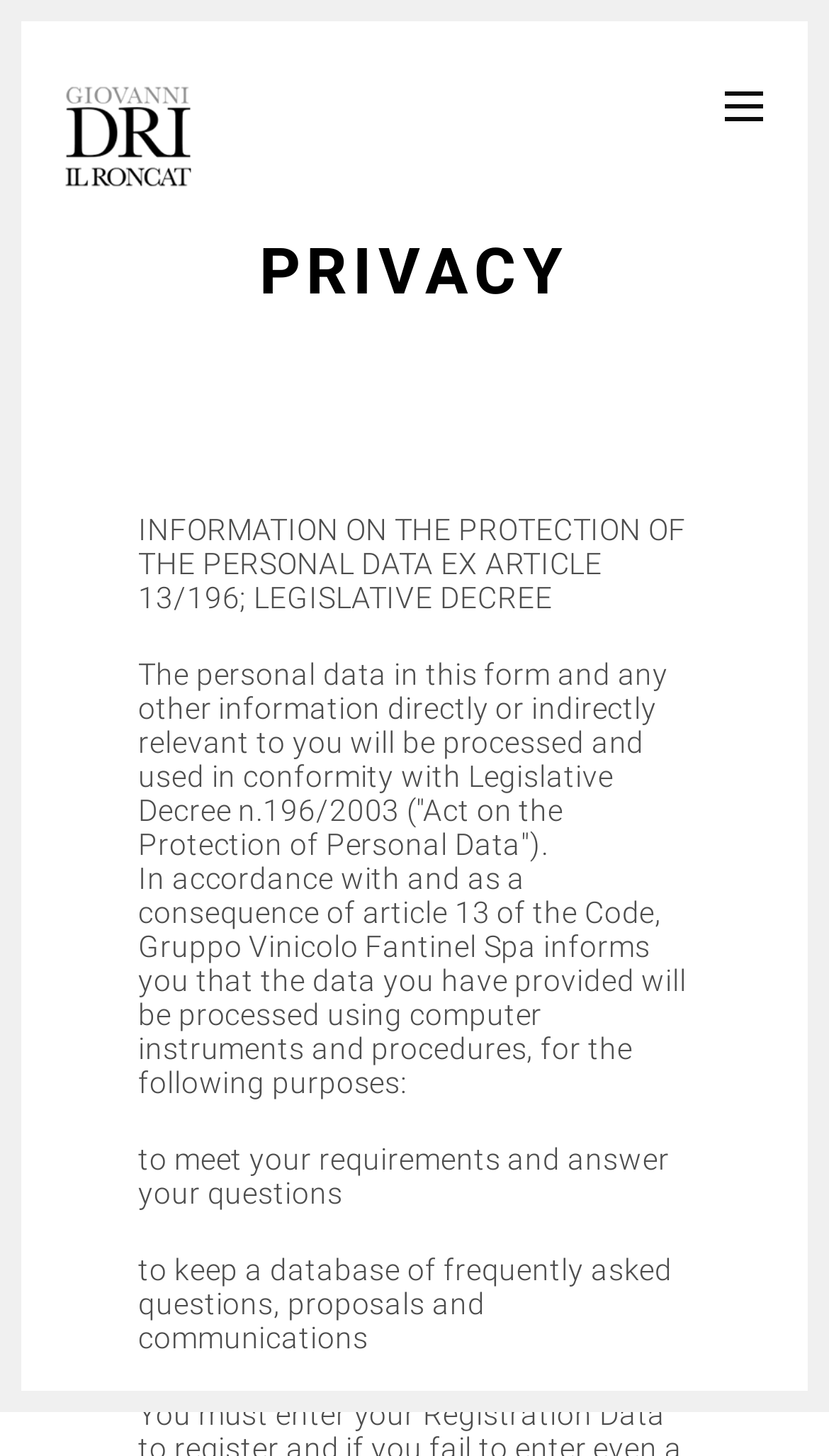What is the location of the 'PRIVACY' heading?
Use the screenshot to answer the question with a single word or phrase.

Top center of the webpage